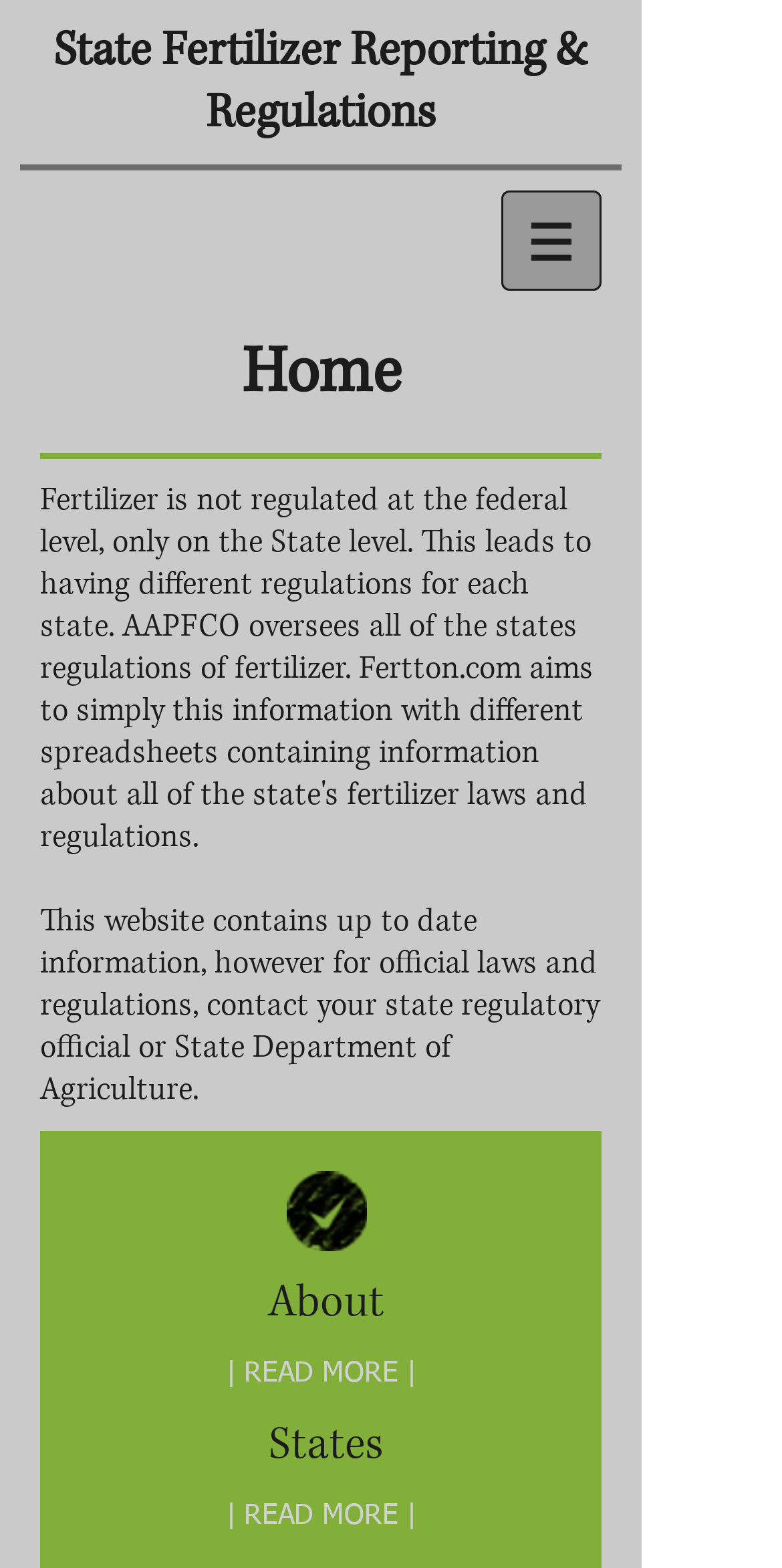What is the image file format used on this webpage?
Look at the image and answer the question with a single word or phrase.

webp